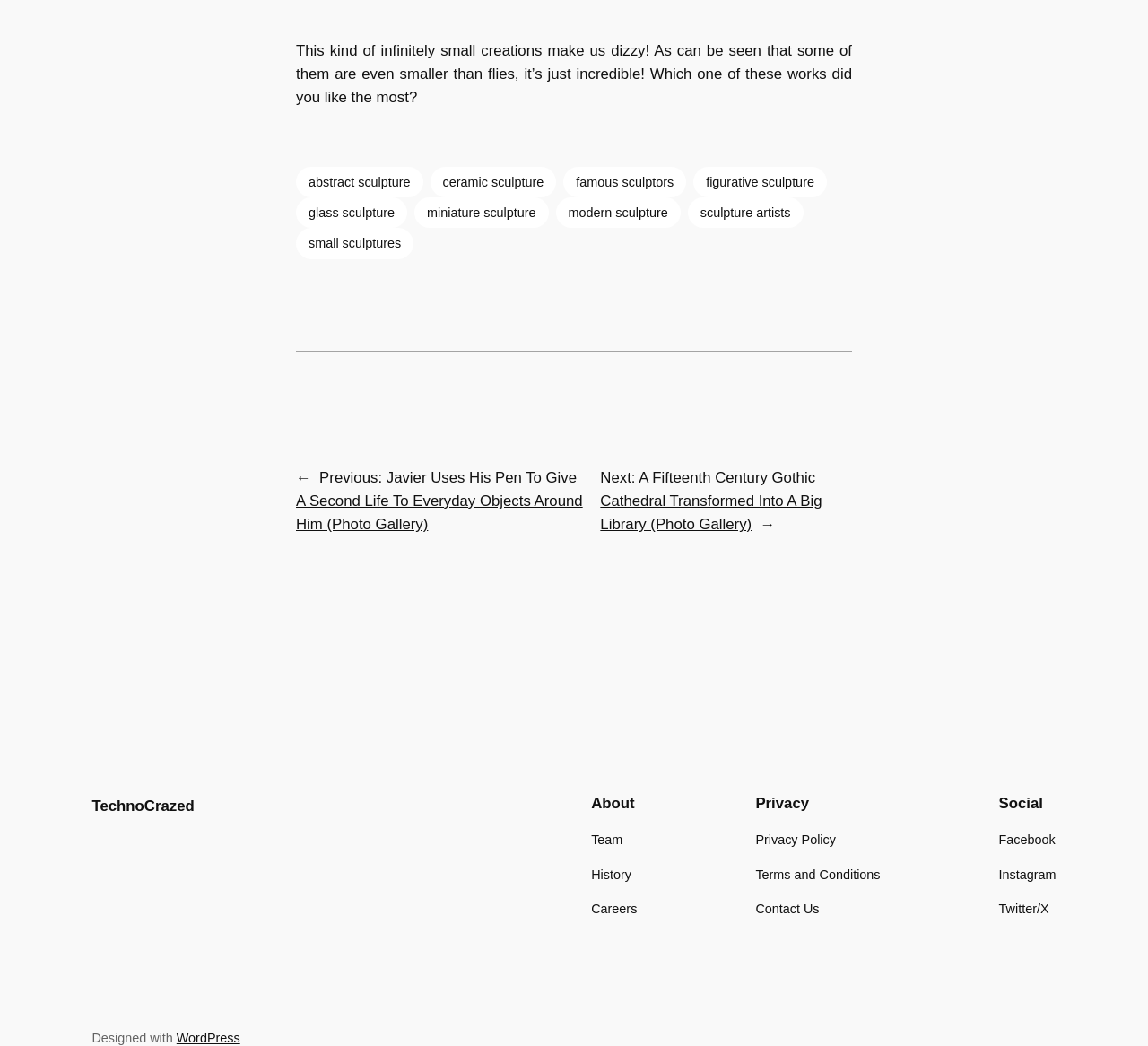Determine the bounding box coordinates for the element that should be clicked to follow this instruction: "Navigate to the previous post". The coordinates should be given as four float numbers between 0 and 1, in the format [left, top, right, bottom].

[0.258, 0.449, 0.508, 0.51]